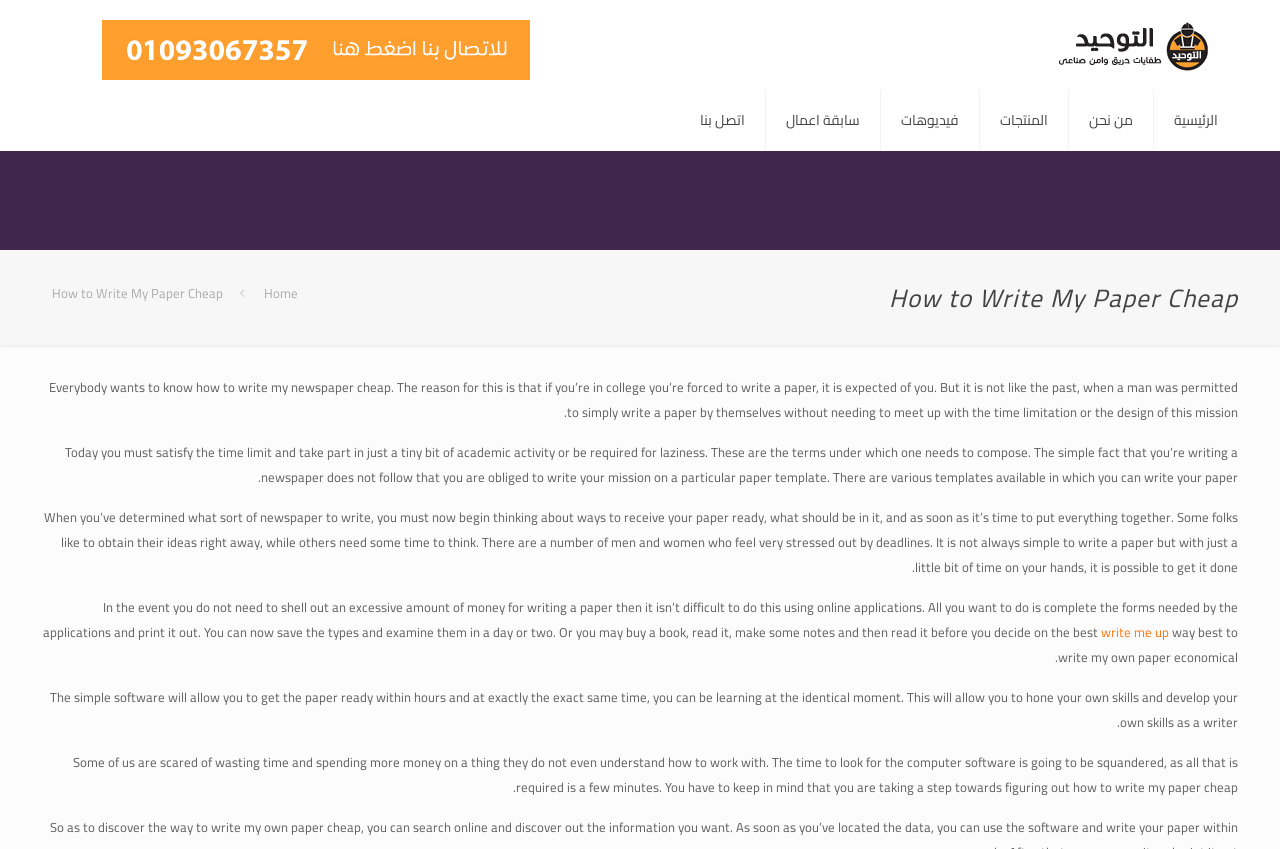Find the bounding box of the UI element described as: "من نحن". The bounding box coordinates should be given as four float values between 0 and 1, i.e., [left, top, right, bottom].

[0.834, 0.106, 0.901, 0.177]